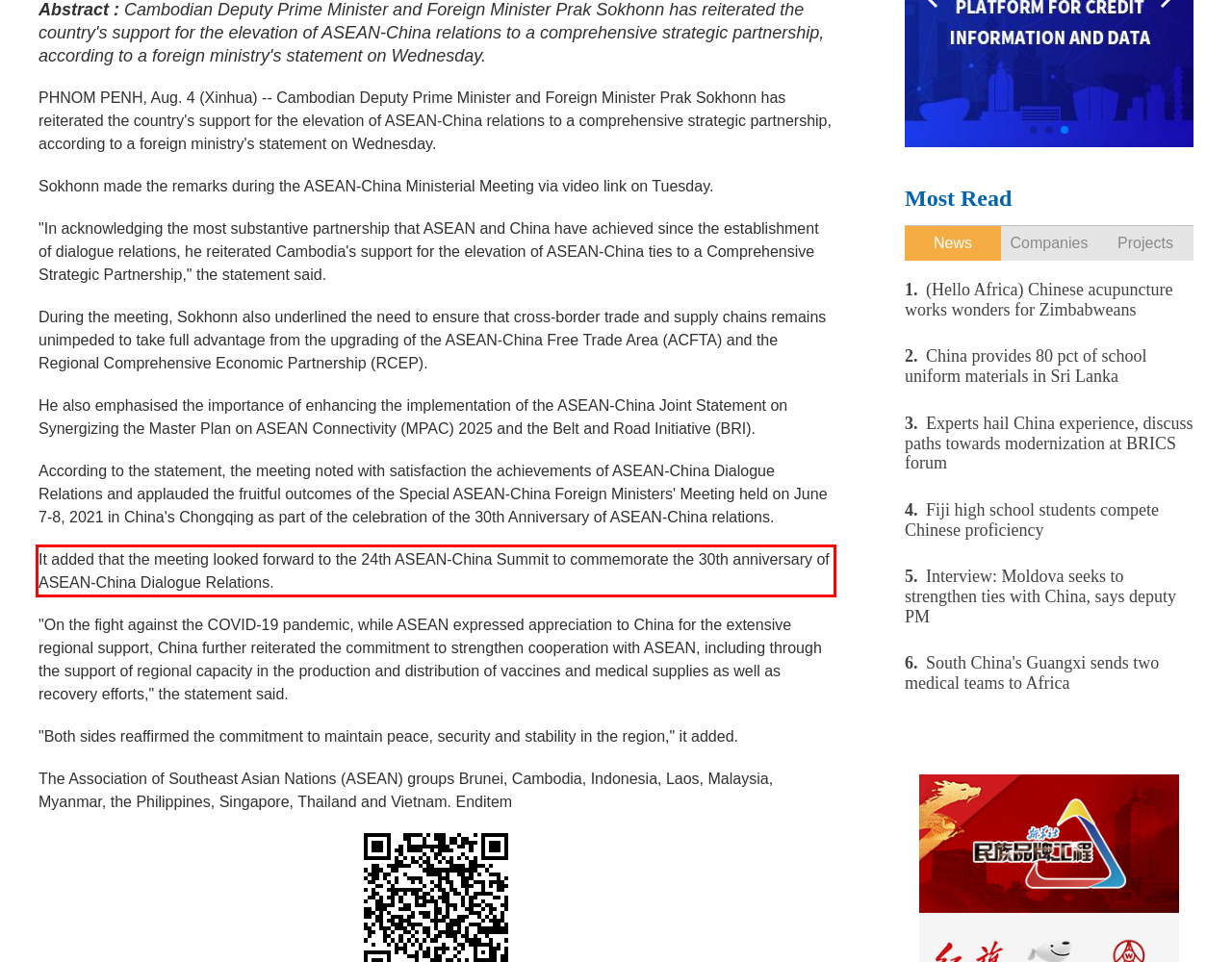Analyze the webpage screenshot and use OCR to recognize the text content in the red bounding box.

It added that the meeting looked forward to the 24th ASEAN-China Summit to commemorate the 30th anniversary of ASEAN-China Dialogue Relations.